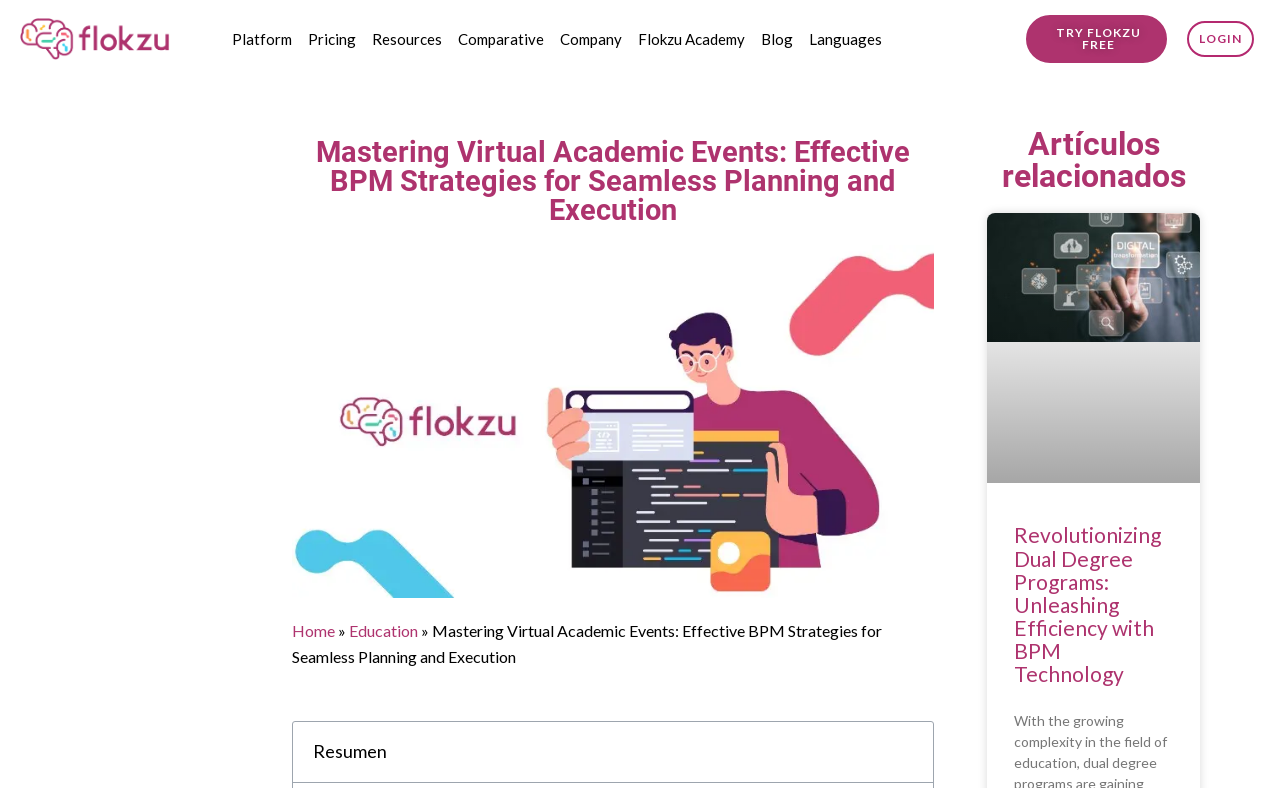Give a detailed explanation of the elements present on the webpage.

The webpage is about mastering virtual academic events, with a focus on effective BPM strategies for seamless planning and execution. At the top left, there is a Flokzu BPM logo, accompanied by a series of links to different sections of the platform, including Platform, Pricing, Resources, Comparative, Company, Flokzu Academy, Blog, and Languages. 

On the top right, there are two prominent links: TRY FLOKZU FREE and LOGIN. Below the logo, there is a large heading that repeats the title of the webpage. Underneath, there is a large image with the Flokzu branding. 

On the left side, there is a navigation menu with links to Home, Education, and other sections. Below the navigation menu, there is a static text element with a right-pointing arrow symbol. 

The main content of the webpage is divided into two sections. The top section has a heading titled "Resumen" and the bottom section has a heading titled "Artículos relacionados" (Related Articles). The related articles section contains a list of links to other articles, including one titled "Revolutionizing Dual Degree Programs: Unleashing Efficiency with BPM Technology".